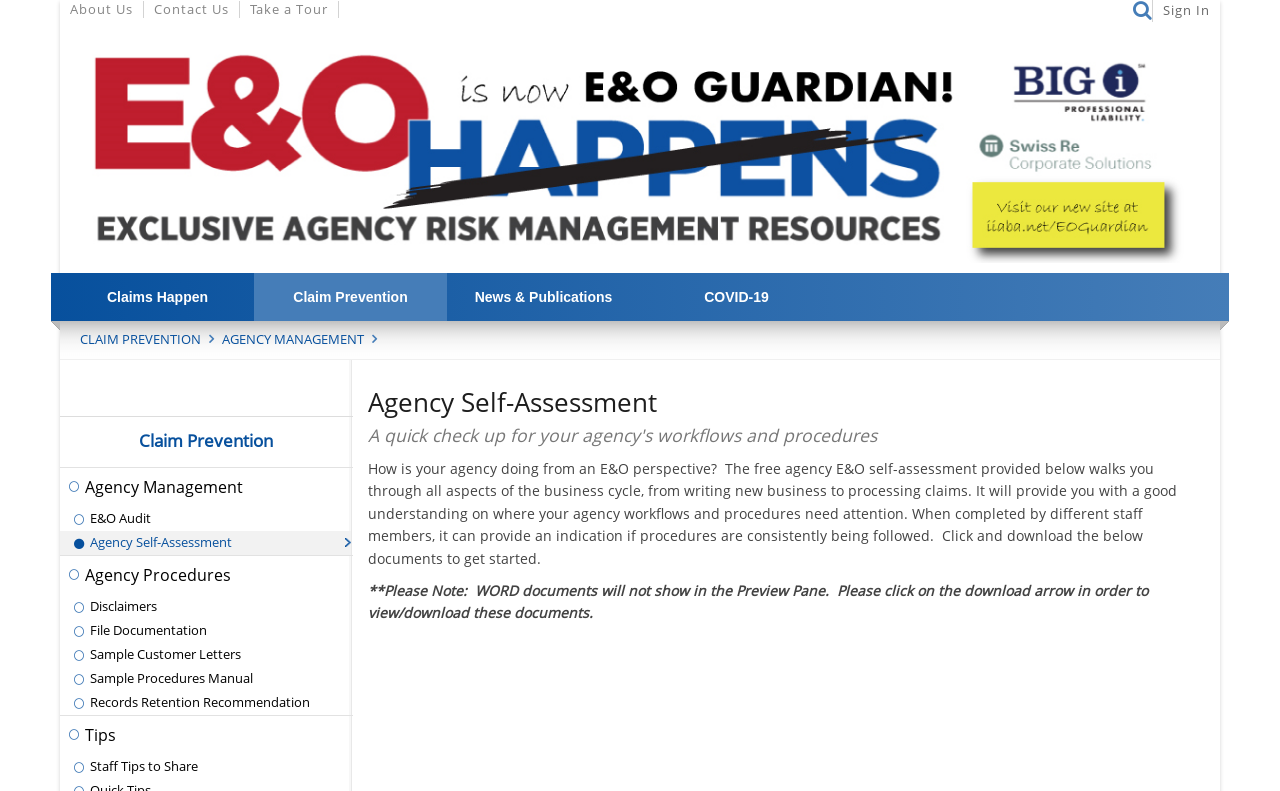Using the element description: "Take a Tour", determine the bounding box coordinates for the specified UI element. The coordinates should be four float numbers between 0 and 1, [left, top, right, bottom].

[0.188, 0.001, 0.264, 0.023]